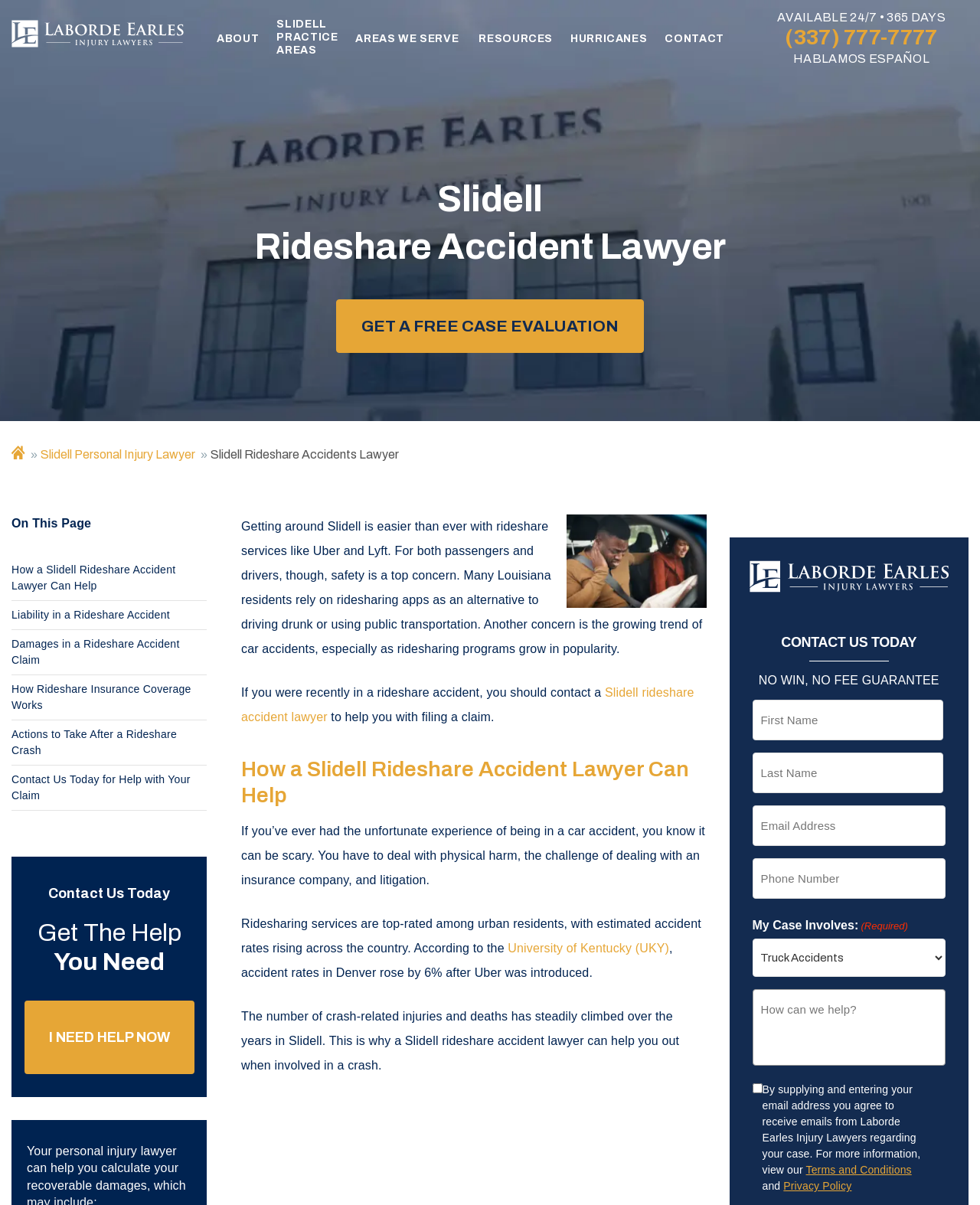Determine the bounding box coordinates of the region that needs to be clicked to achieve the task: "Visit the 'LATEST POSTS' page".

None